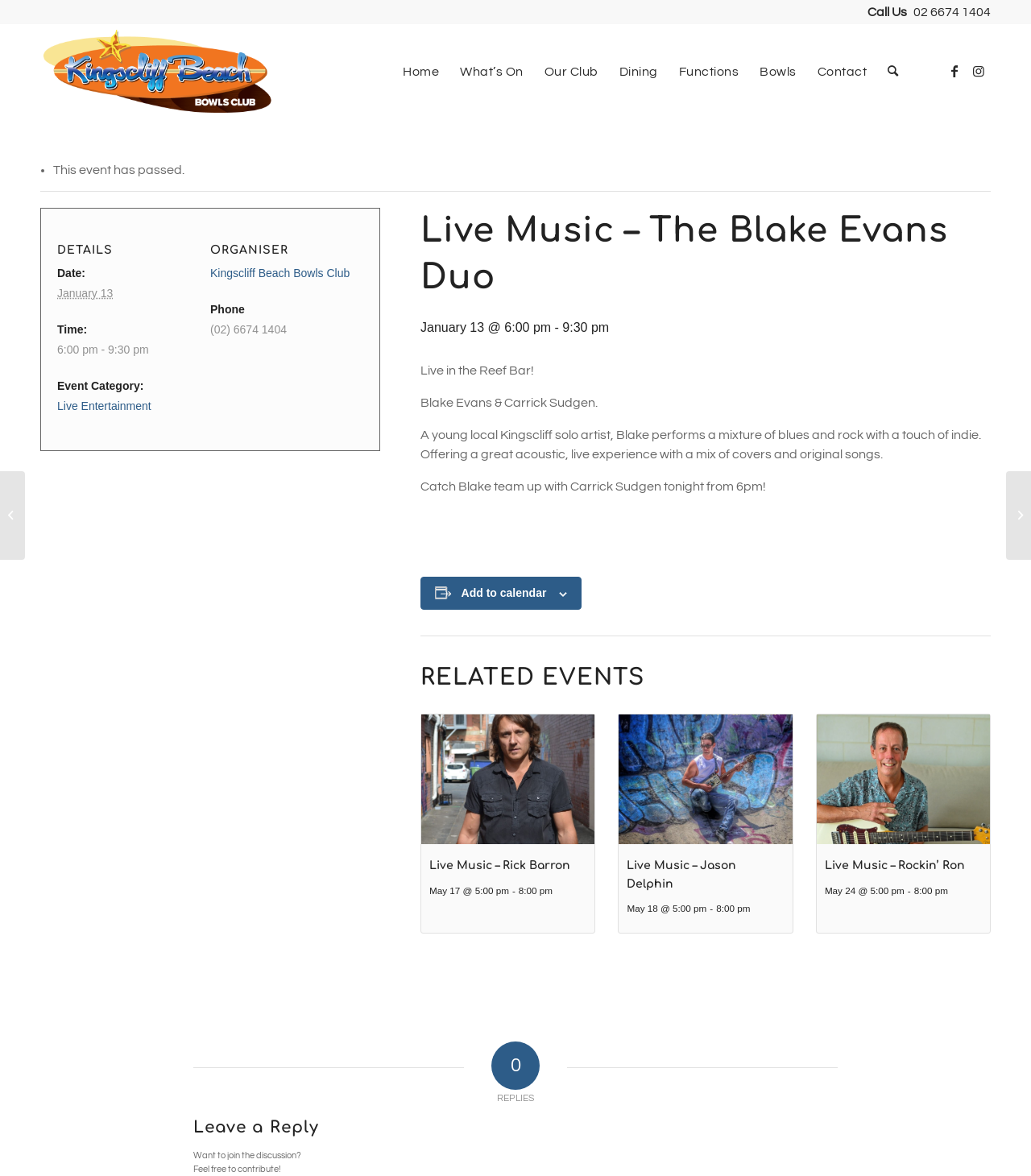What is the phone number of the Kingscliff Beach Bowling Club?
Answer the question in as much detail as possible.

I found the phone number by looking at the 'ORGANISER' section, where it lists the organiser's details, including the phone number.